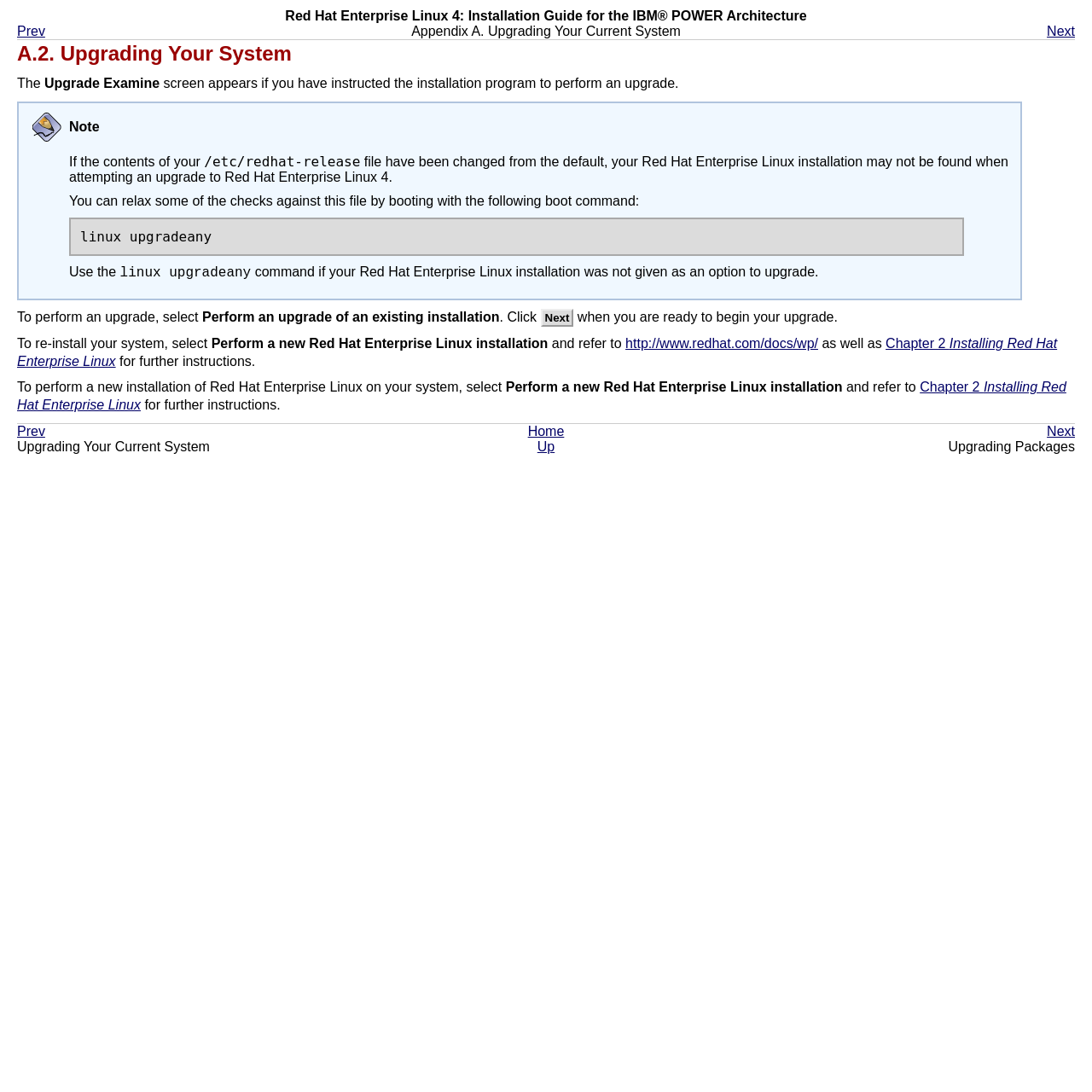What are the options to perform an upgrade or installation?
Please provide an in-depth and detailed response to the question.

The webpage provides two options to perform an upgrade or installation: 'Perform an upgrade of an existing installation' and 'Perform a new Red Hat Enterprise Linux installation'. These options are presented as separate paragraphs with distinct instructions.